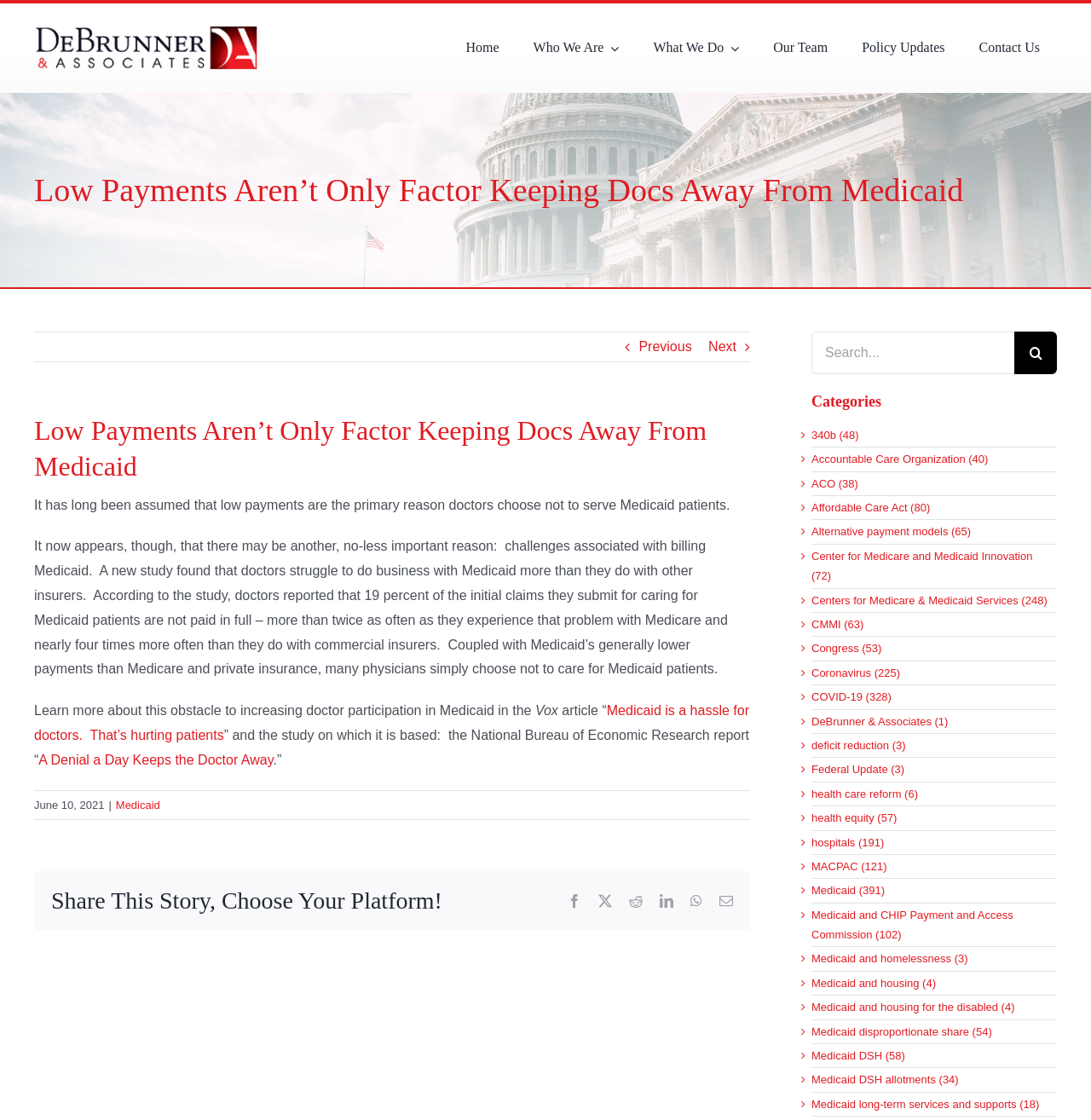How many categories are listed on the webpage?
Answer the question with as much detail as possible.

The categories are listed on the right side of the webpage, and there are 30 links with category names, each with a number in parentheses indicating the number of related articles.